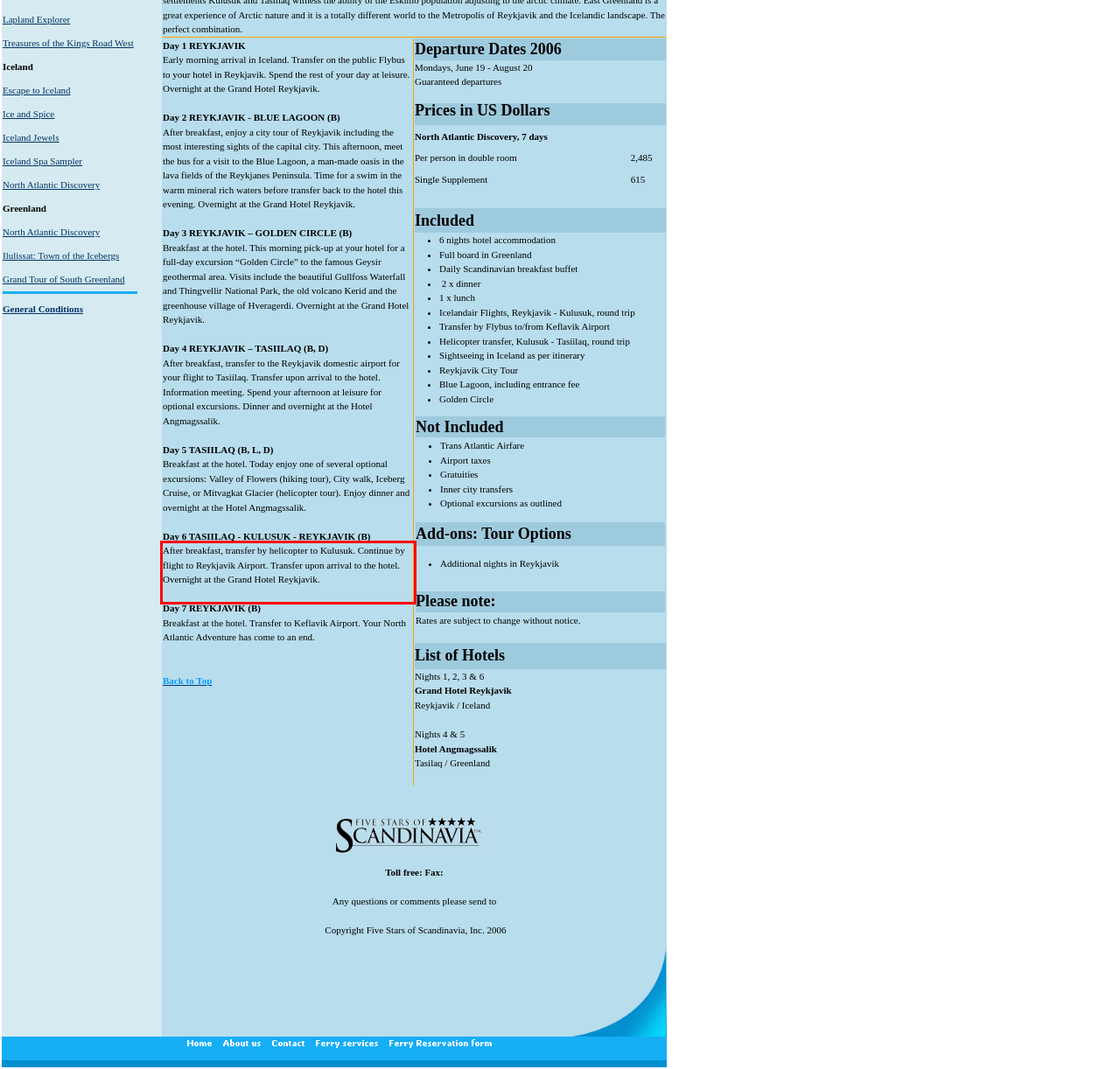Look at the provided screenshot of the webpage and perform OCR on the text within the red bounding box.

After breakfast, transfer by helicopter to Kulusuk. Continue by flight to Reykjavik Airport. Transfer upon arrival to the hotel. Overnight at the Grand Hotel Reykjavik.